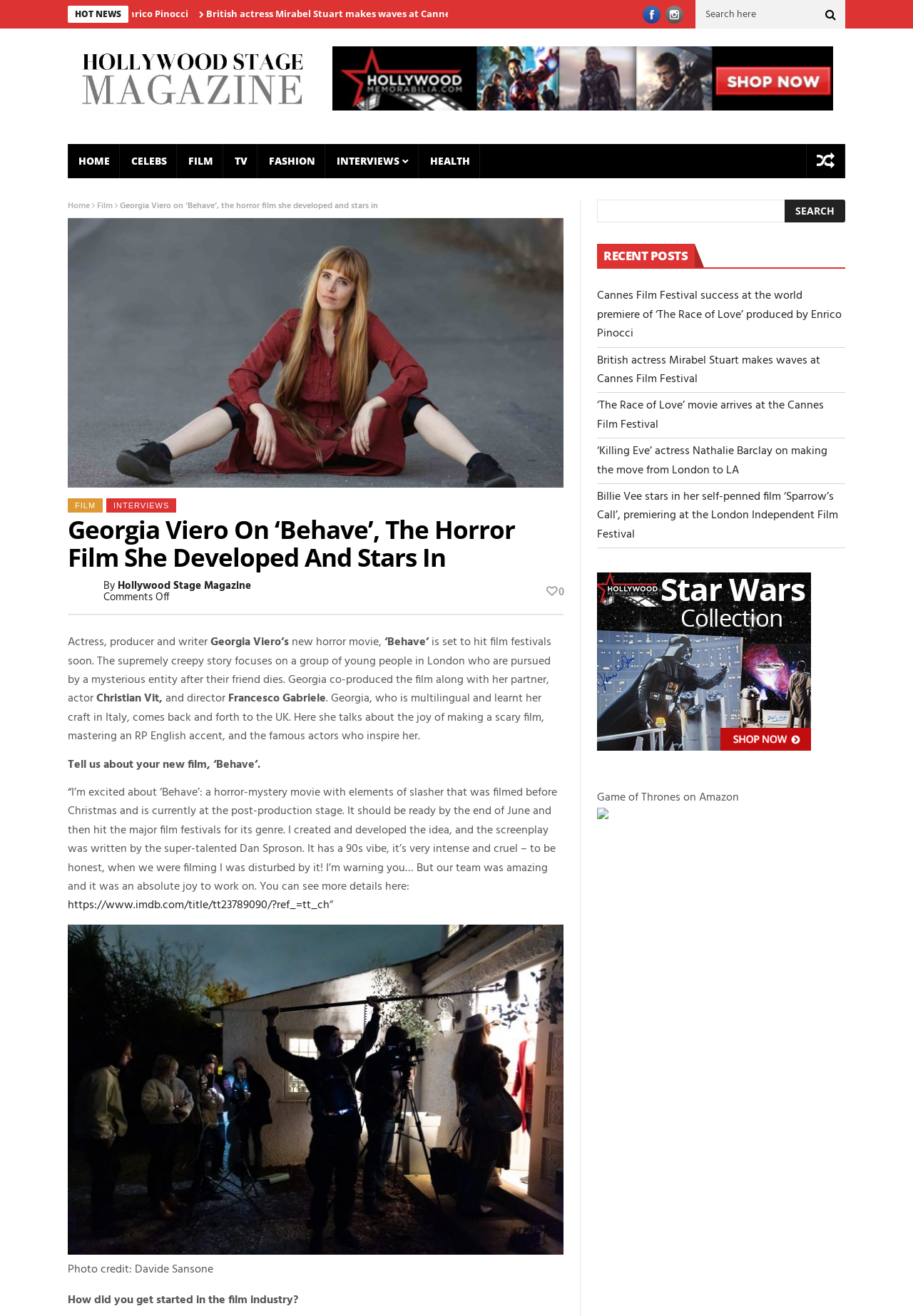Determine the bounding box coordinates of the region that needs to be clicked to achieve the task: "Search for something".

[0.762, 0.0, 0.926, 0.022]